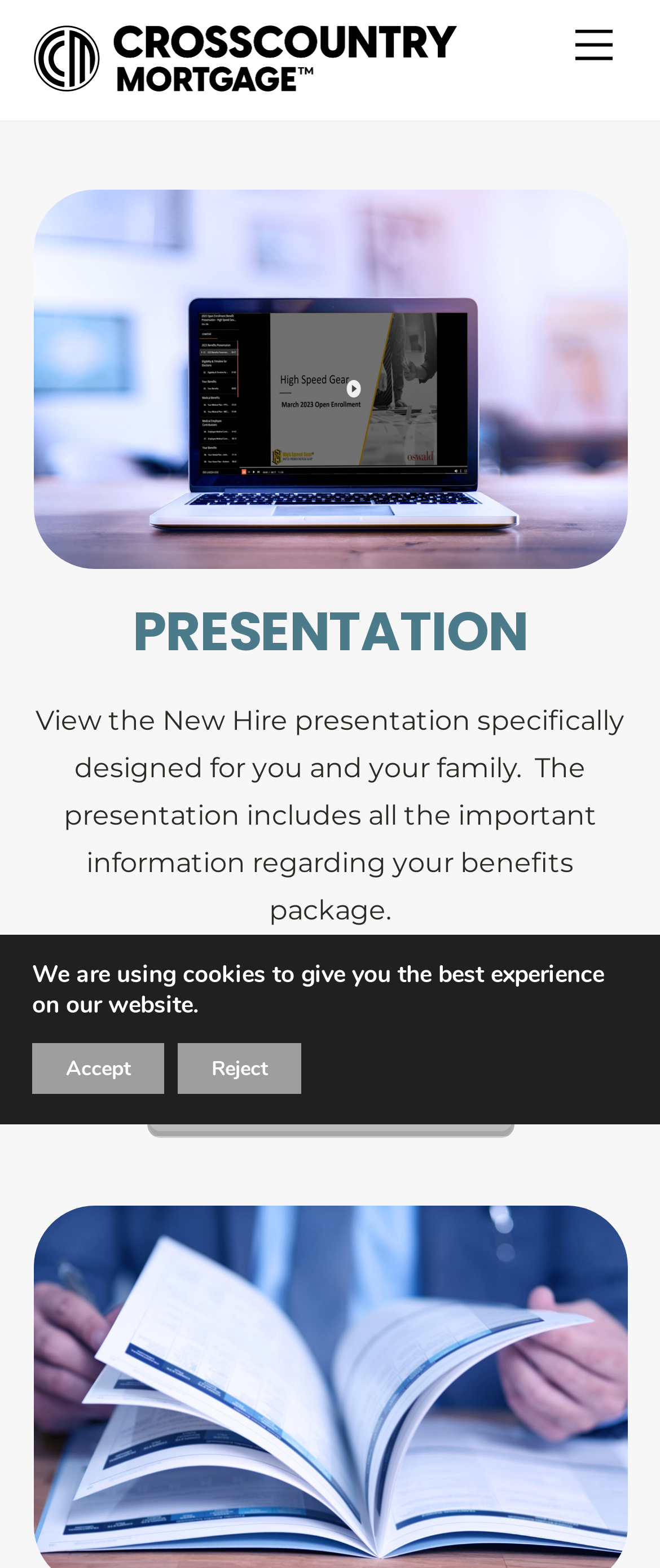Given the description "VIEW PRESENTATION", provide the bounding box coordinates of the corresponding UI element.

[0.222, 0.685, 0.778, 0.726]